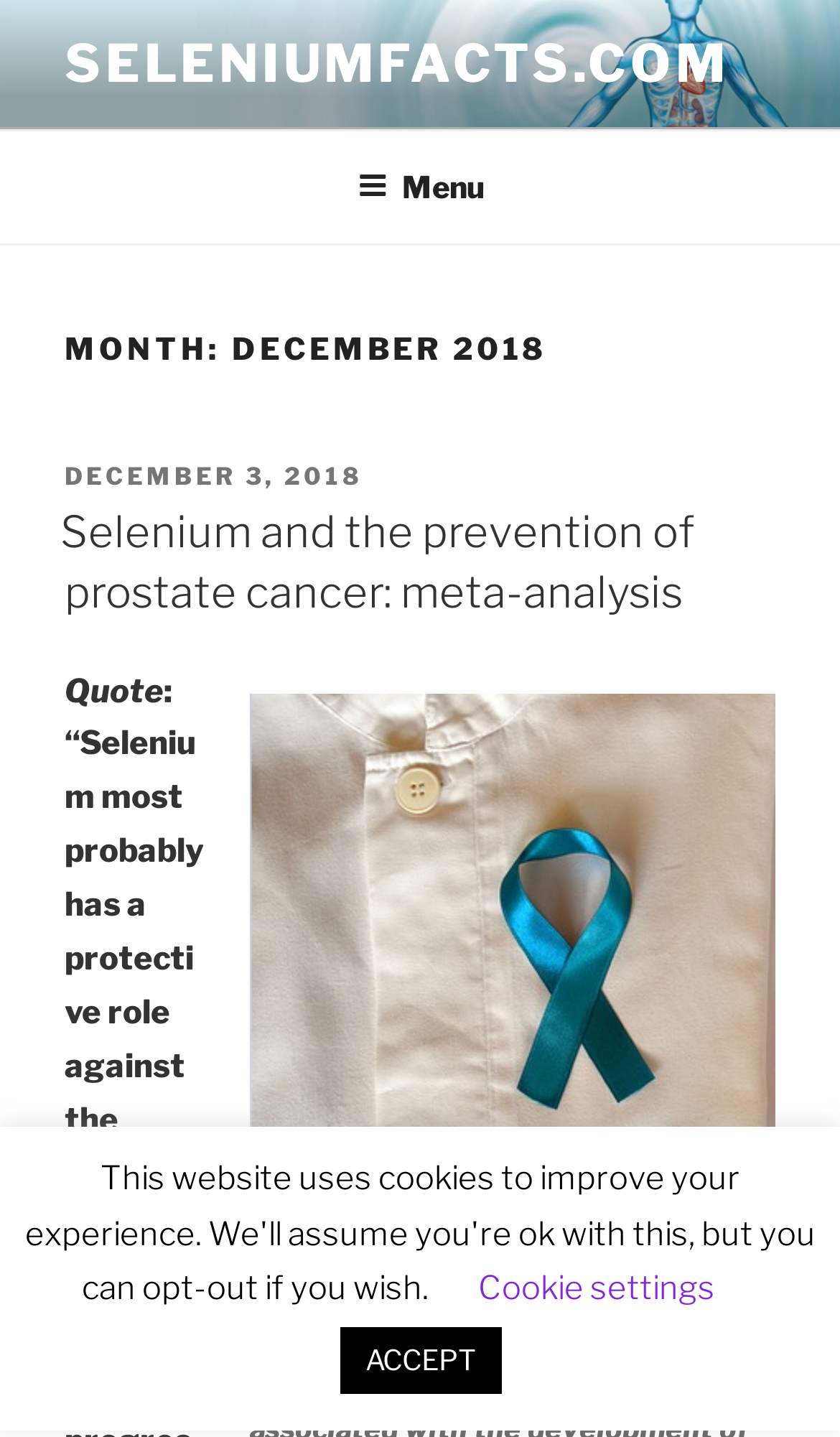Use one word or a short phrase to answer the question provided: 
What is the purpose of the button at the bottom right?

Cookie settings